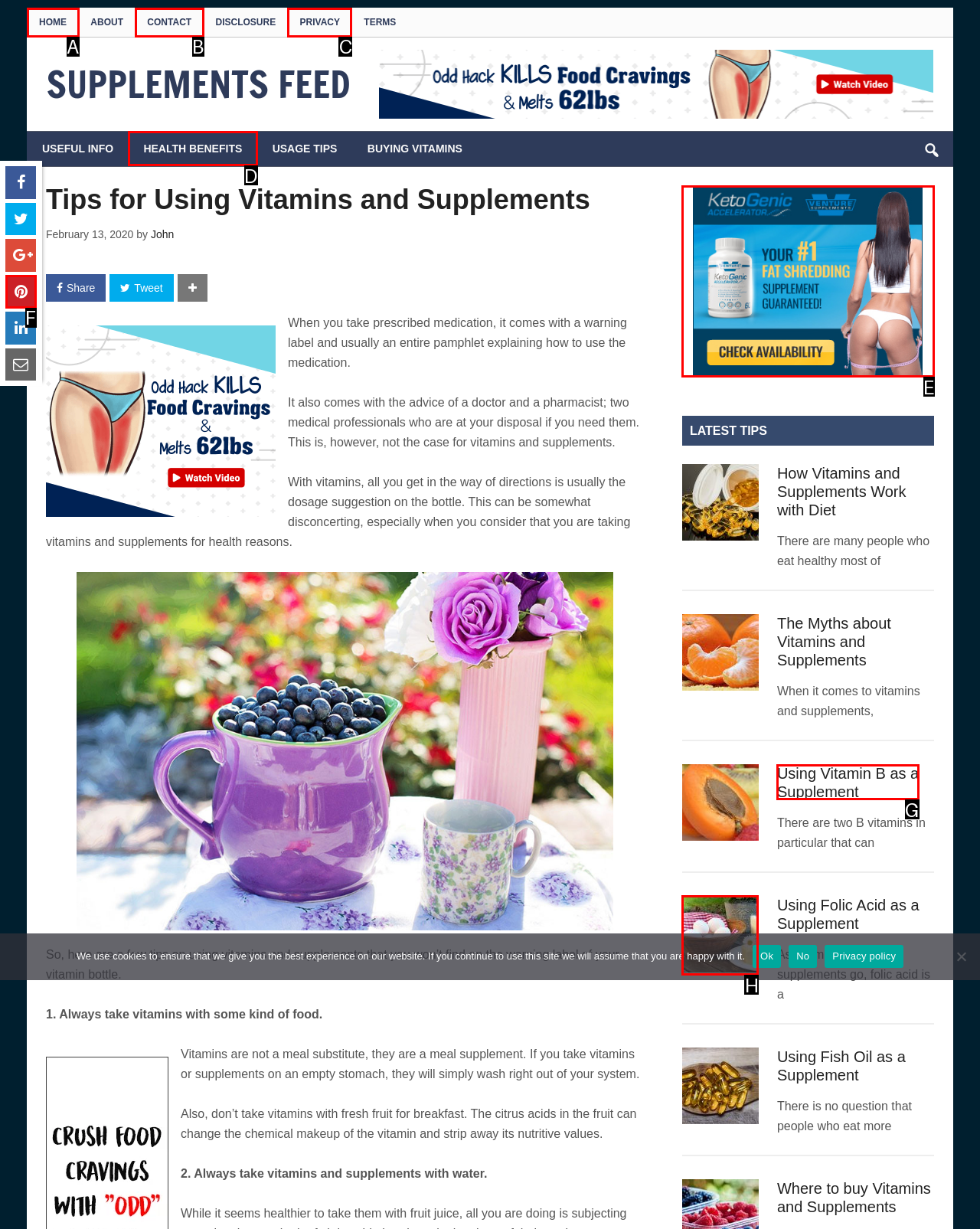Choose the UI element that best aligns with the description: title="KetoGenic Accelerator"
Respond with the letter of the chosen option directly.

E